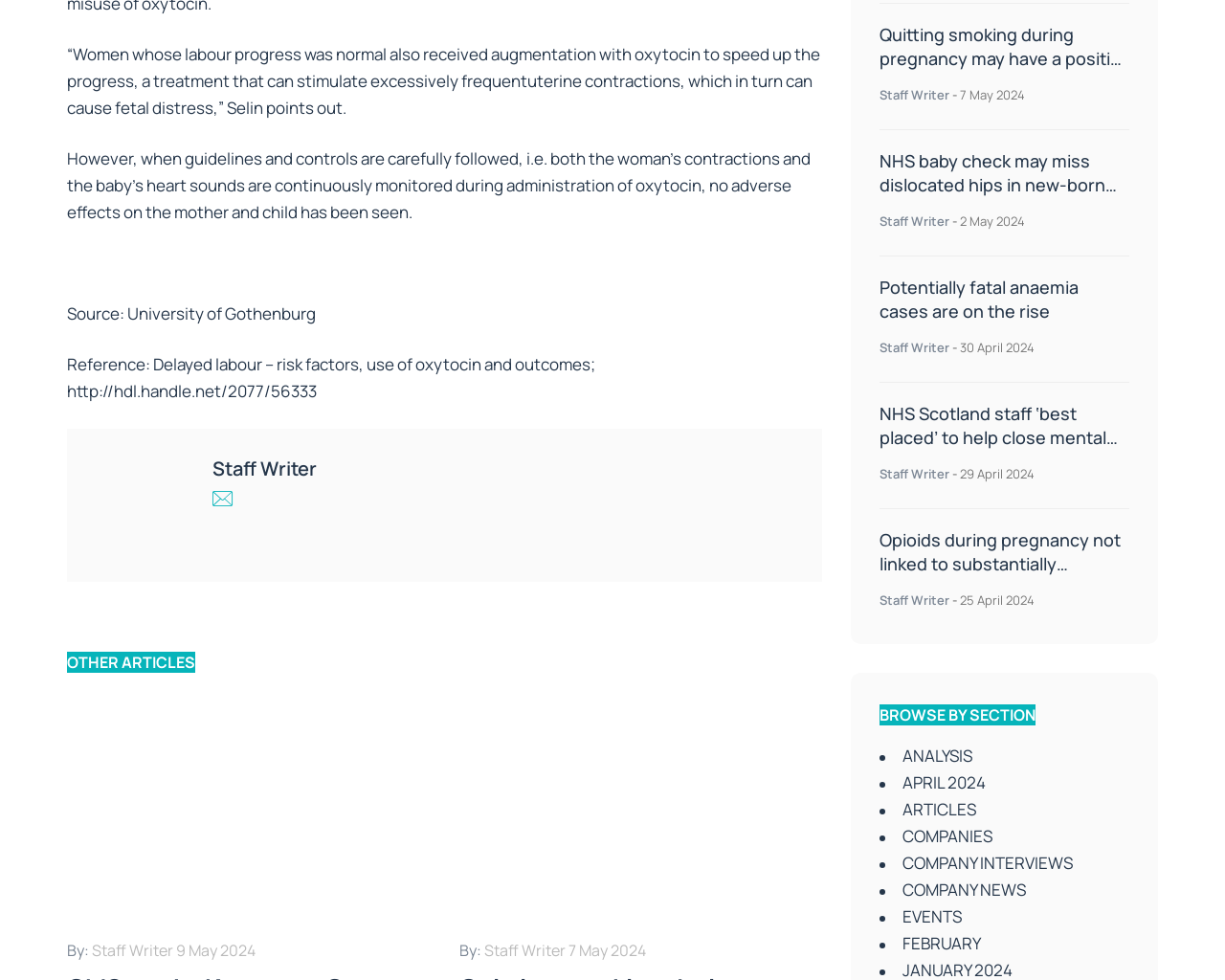What is the source of the reference mentioned in the article?
Based on the screenshot, provide your answer in one word or phrase.

University of Gothenburg